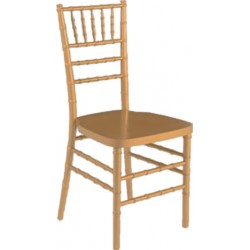Explain the details of the image comprehensively.

The image features a Tiffany Chair in a vibrant orange hue. This elegant chair is designed with a classic Chiavari style, characterized by its slender, bamboo-like construction and an ornate backrest adorned with vertical slats. The chair's seat is smooth, providing a comfortable seating option, while its lightweight design allows for easy mobility and arrangement at events. The Tiffany Chair is a popular choice for weddings, parties, and formal gatherings, adding a touch of sophistication and warmth to any setting. Its striking color makes it an eye-catching addition to both indoor and outdoor venues.